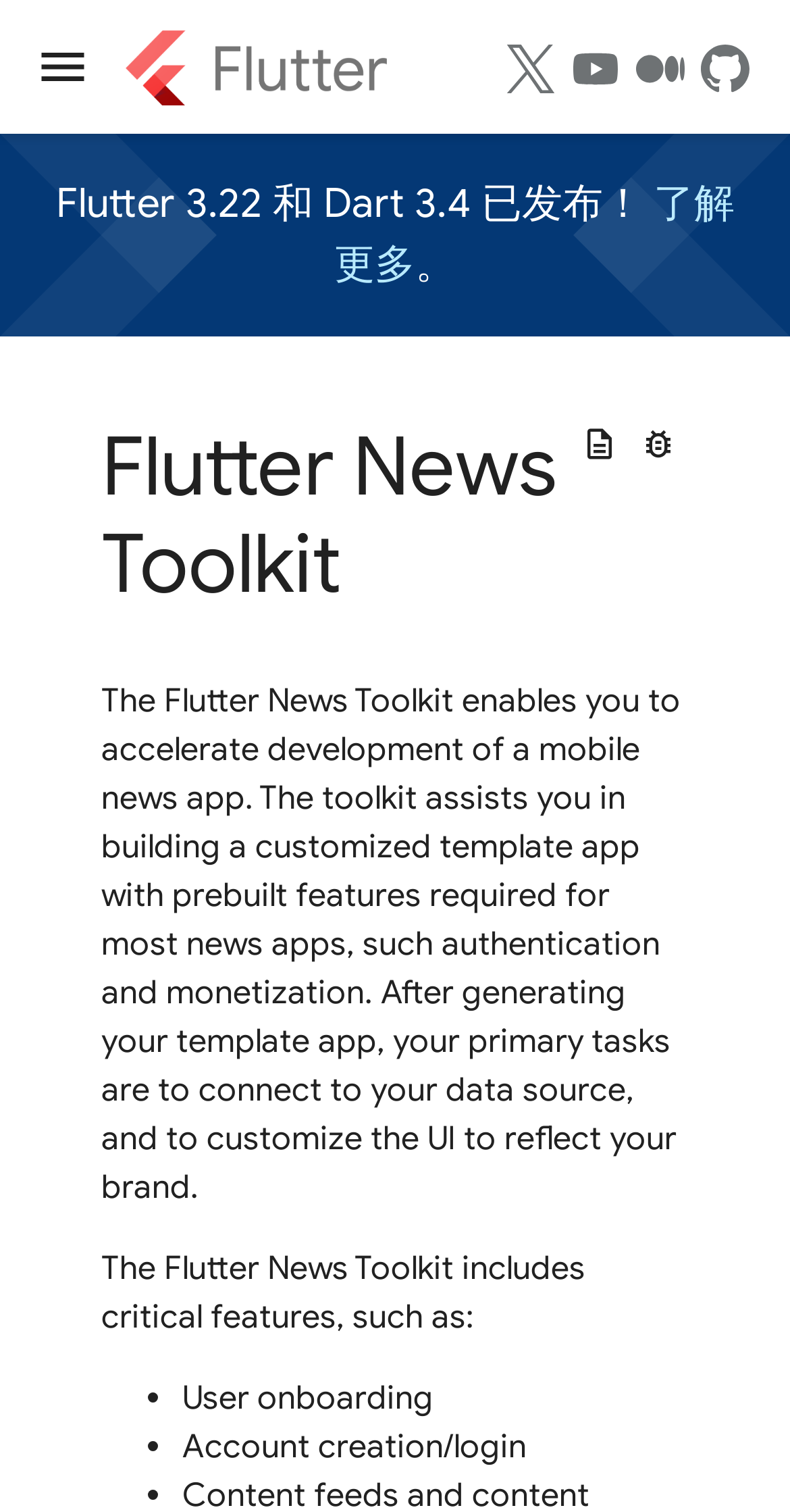Given the element description: "description", predict the bounding box coordinates of the UI element it refers to, using four float numbers between 0 and 1, i.e., [left, top, right, bottom].

[0.721, 0.276, 0.797, 0.308]